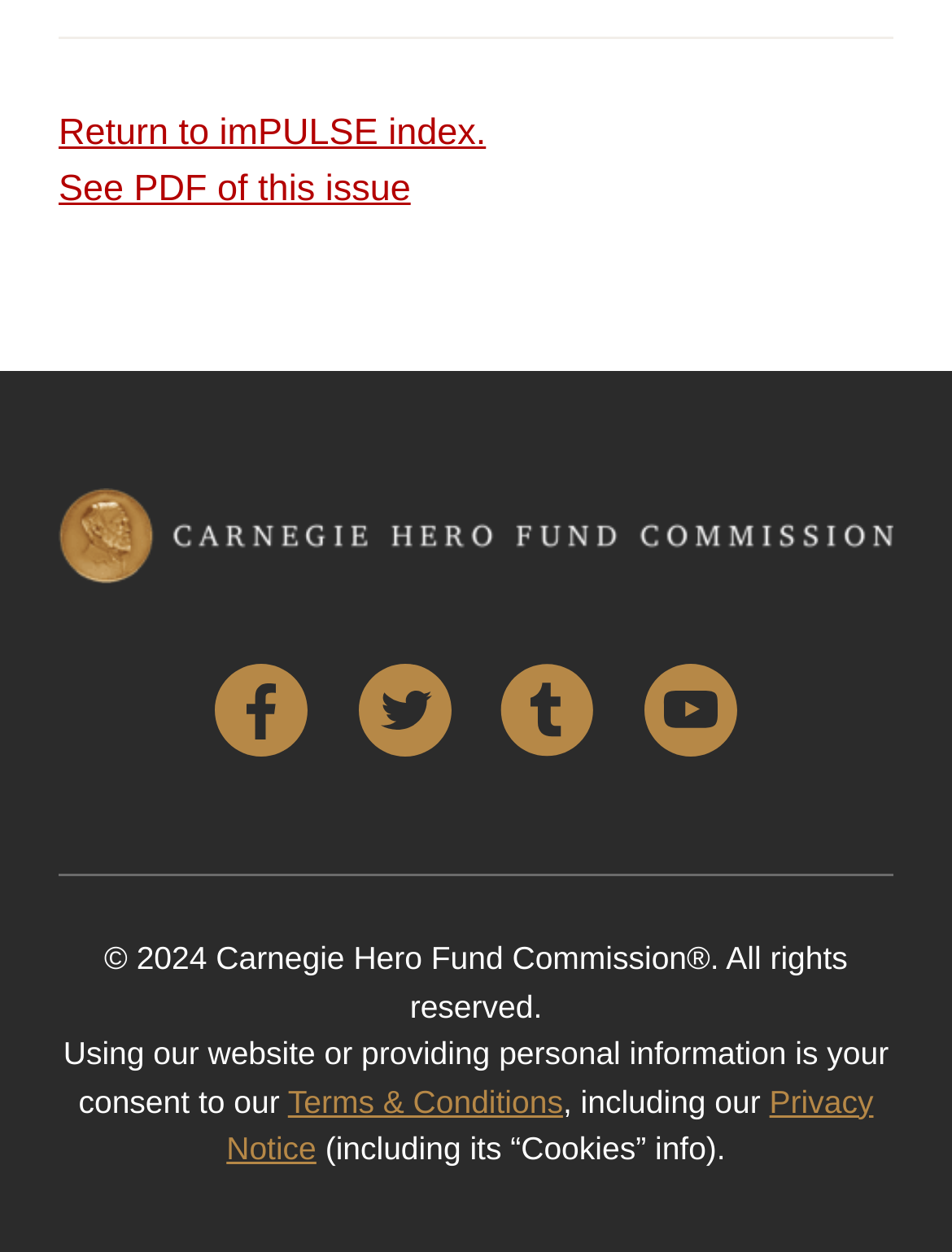What is the orientation of the separator at the top?
Look at the screenshot and respond with a single word or phrase.

Horizontal